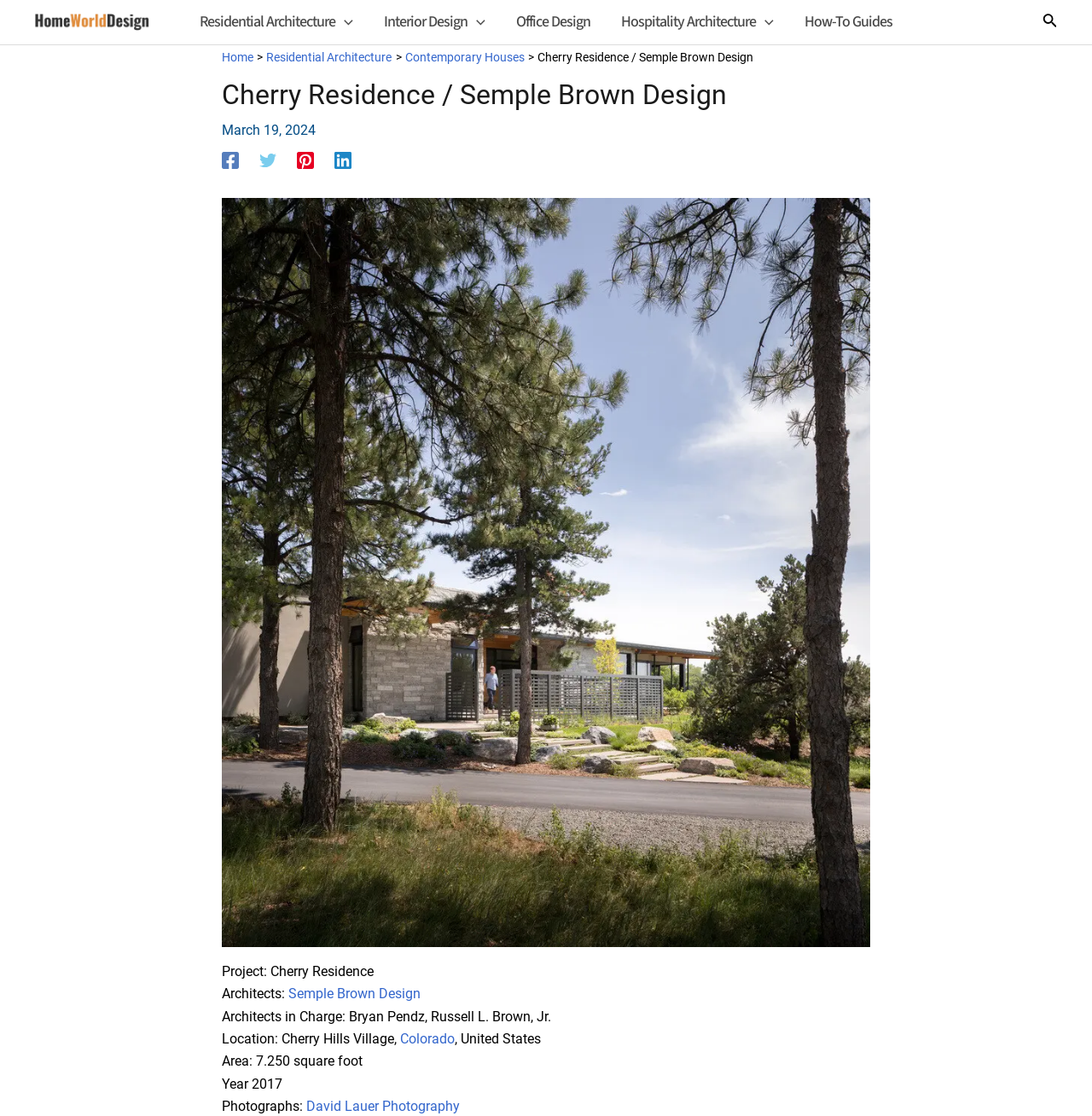Find the bounding box coordinates of the clickable region needed to perform the following instruction: "Visit Semple Brown Design". The coordinates should be provided as four float numbers between 0 and 1, i.e., [left, top, right, bottom].

[0.264, 0.883, 0.385, 0.898]